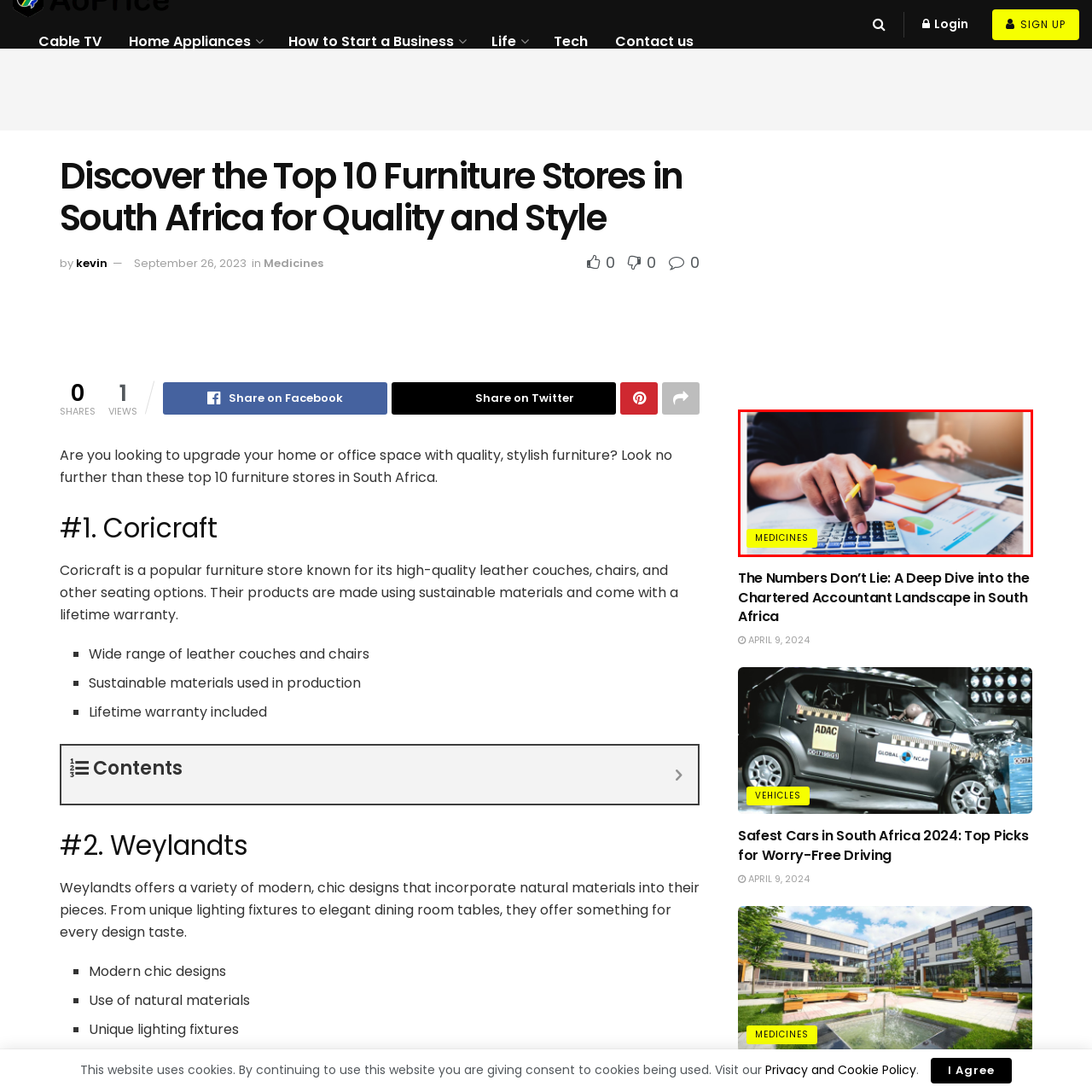Please examine the image within the red bounding box and provide an answer to the following question using a single word or phrase:
What is written on the prominent label?

MEDICINES